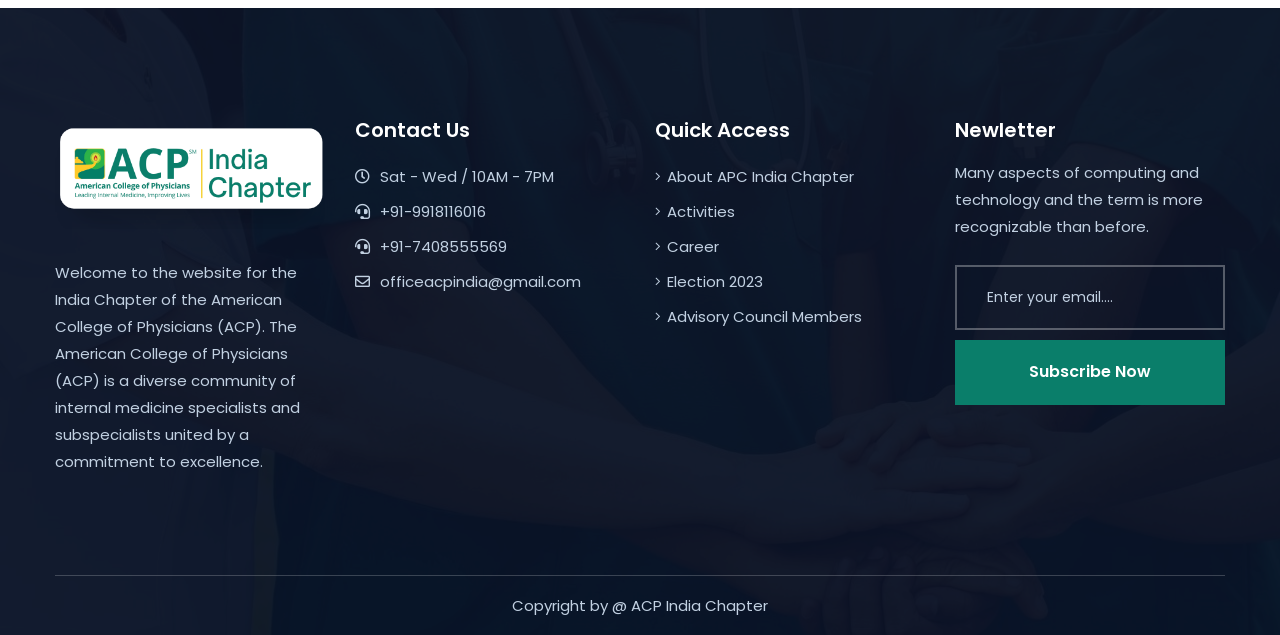Find the bounding box coordinates for the area that should be clicked to accomplish the instruction: "Subscribe to the newsletter".

[0.746, 0.535, 0.957, 0.637]